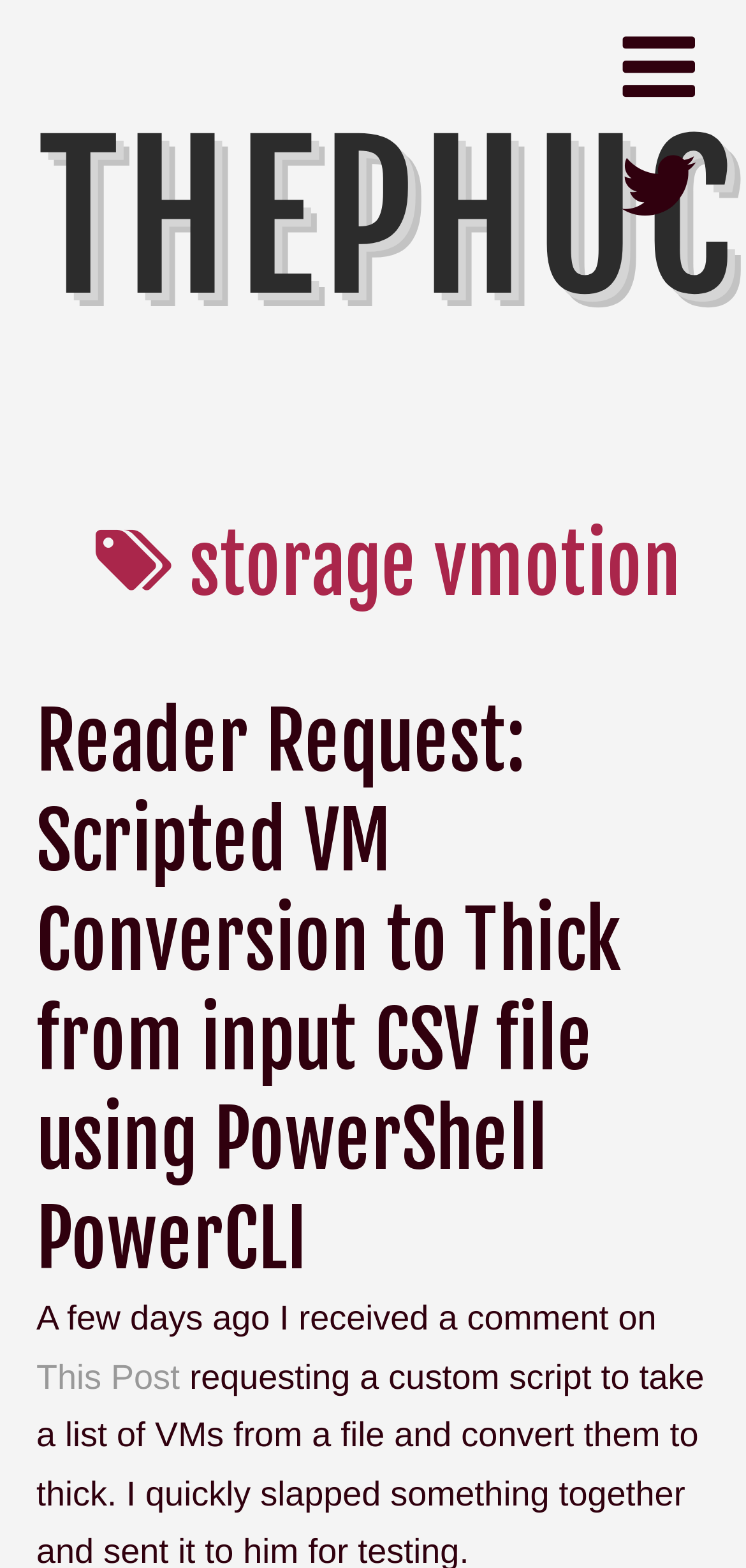What is the author referring to in 'This Post'?
Look at the webpage screenshot and answer the question with a detailed explanation.

The link 'This Post' is mentioned in the context of 'A few days ago I received a comment on', which suggests that the author is referring to a previous post where they received a comment.